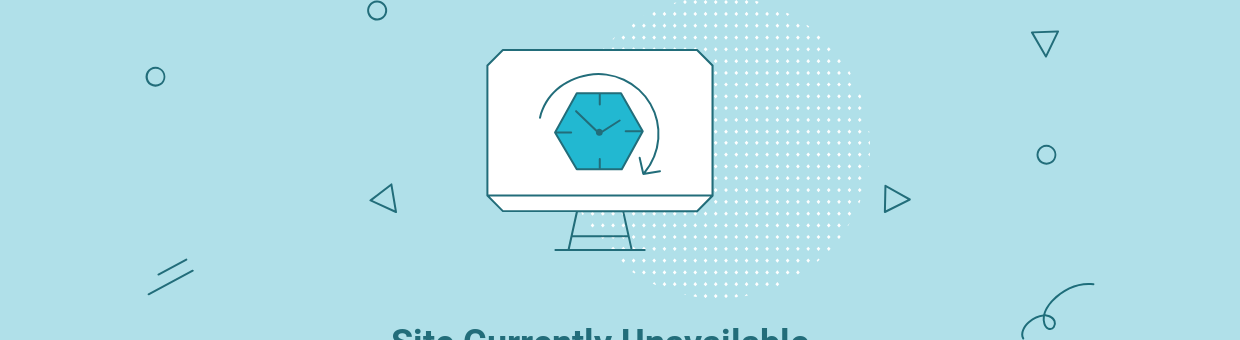Give a thorough explanation of the image.

The image features a stylized computer monitor displaying a clock icon, symbolizing a site that is currently unavailable. The backdrop is a soft blue, enhancing the visual appeal with various geometric shapes and patterns, including circles and triangles. Below the monitor, the bold text reads "Site Currently Unavailable," clearly indicating the message. This design conveys a sense of waiting or downtime, suggesting users may need to revisit the site later for access. Overall, the imagery and colors work together to create a friendly yet informative notification about the site's status.